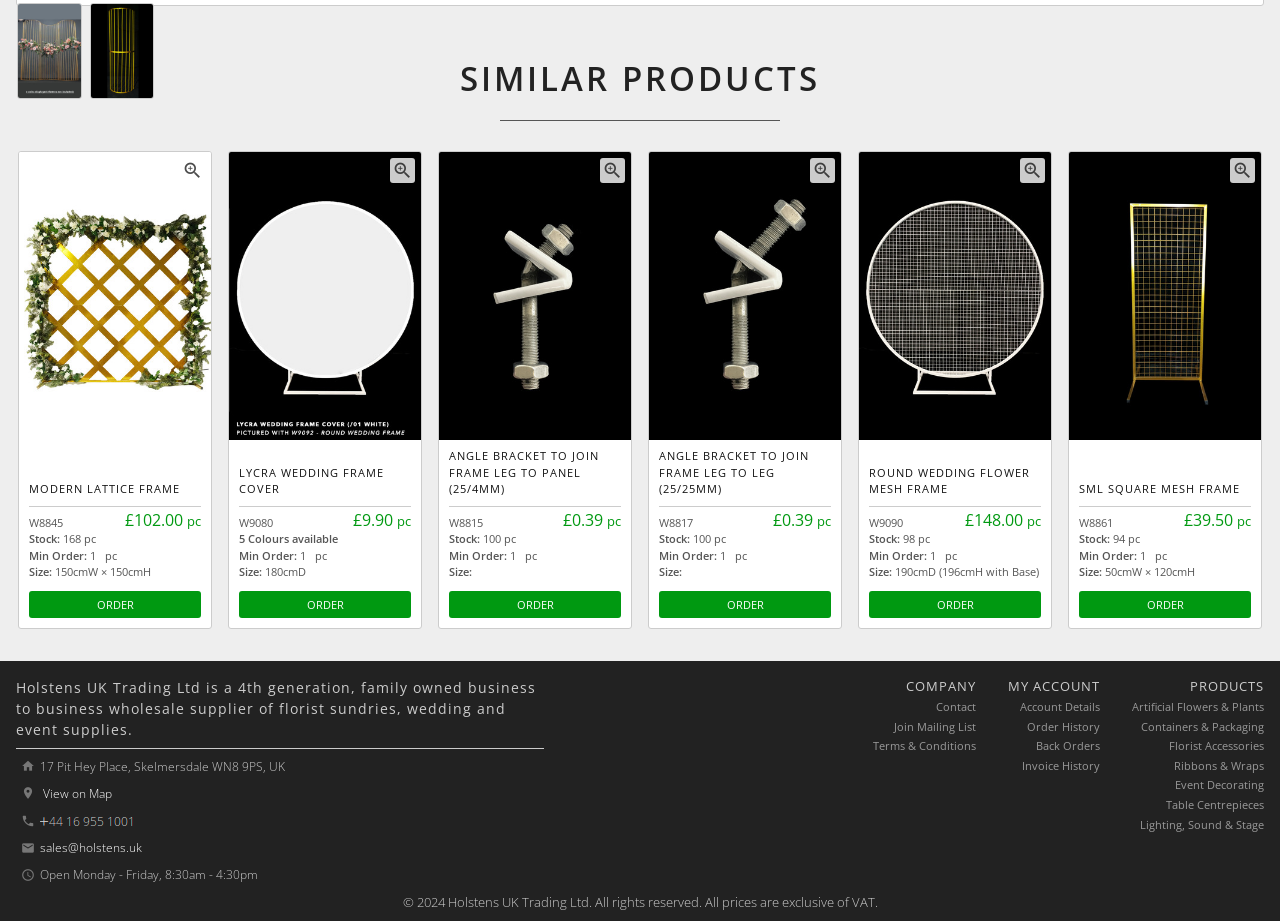Provide the bounding box coordinates of the UI element that matches the description: "name="searchKey" placeholder="Search for ..."".

None